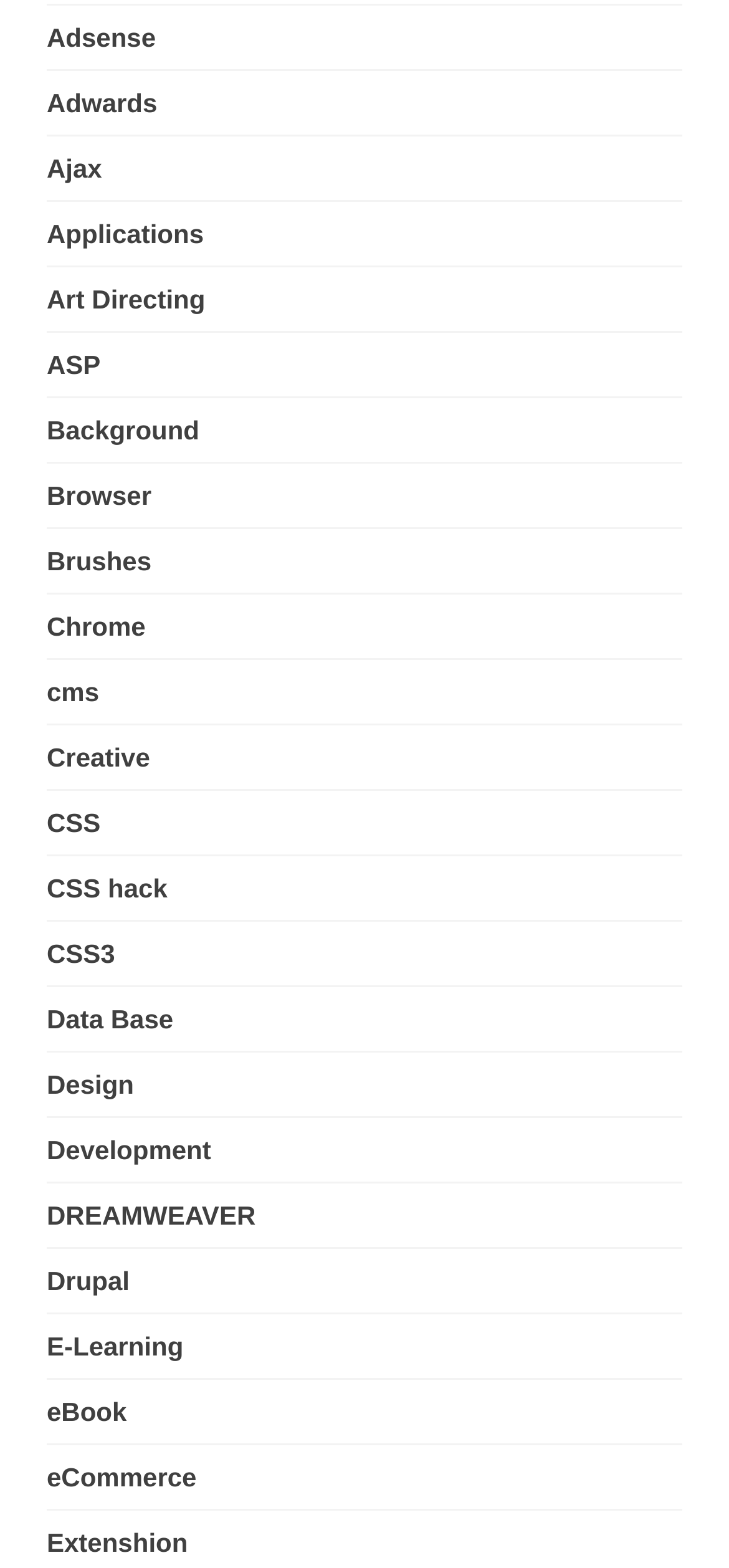Can you specify the bounding box coordinates for the region that should be clicked to fulfill this instruction: "Learn about SENSE Center".

None